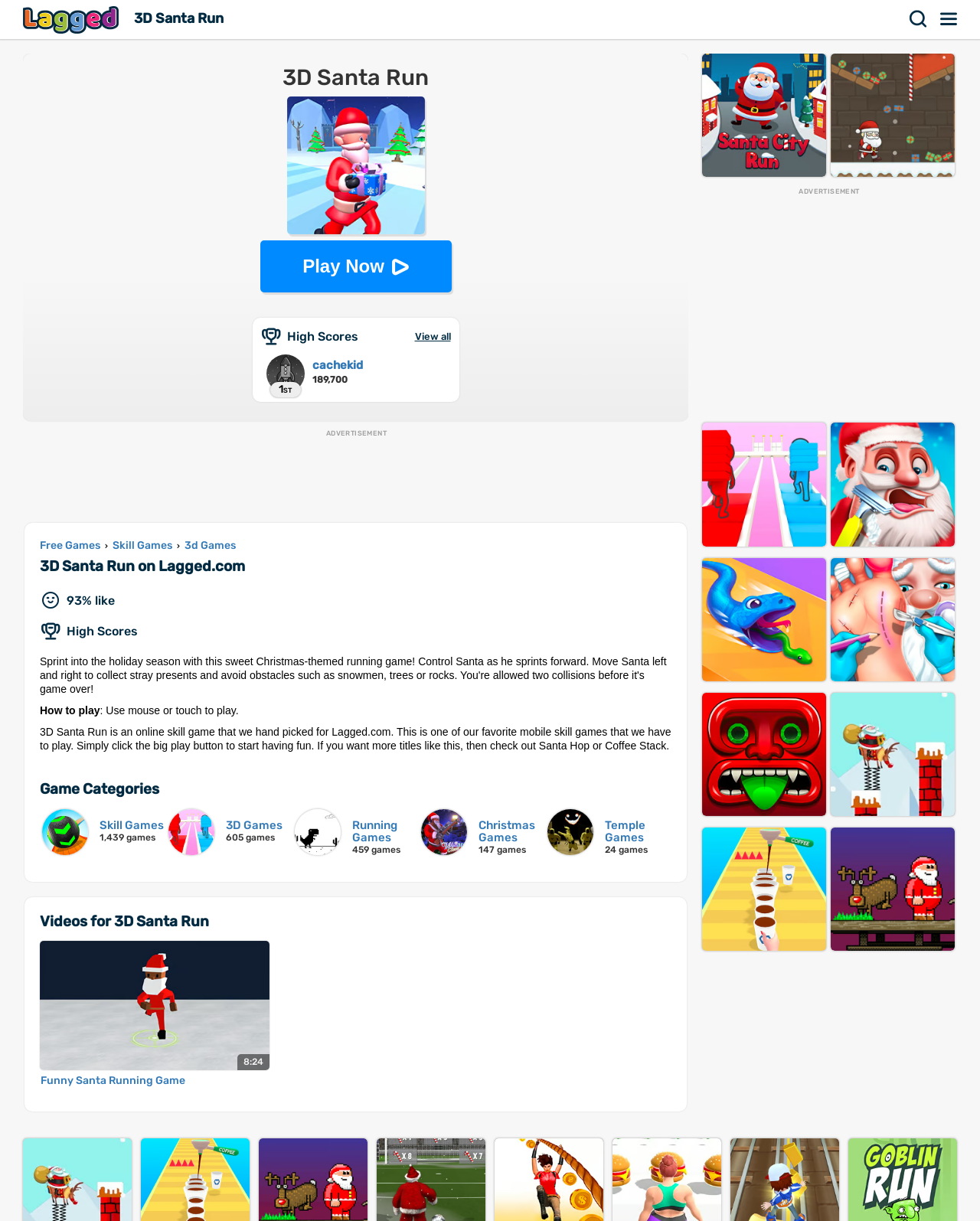Point out the bounding box coordinates of the section to click in order to follow this instruction: "View high scores".

[0.293, 0.27, 0.365, 0.282]